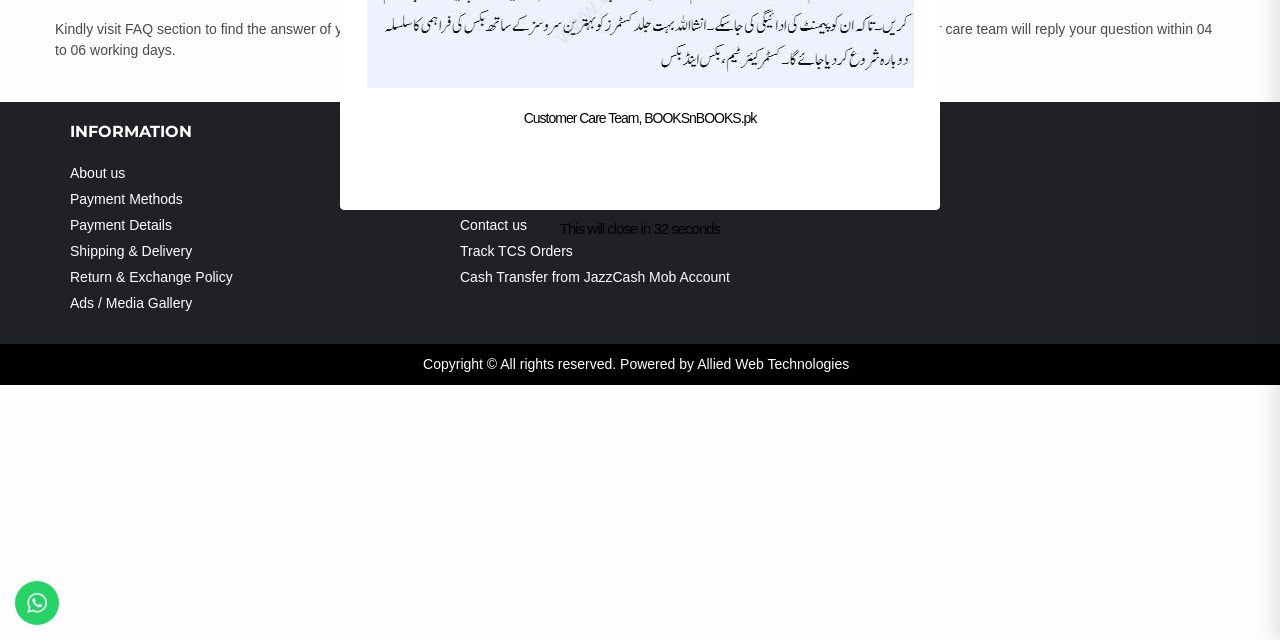Predict the bounding box of the UI element based on this description: "FAQs".

[0.359, 0.257, 0.387, 0.282]